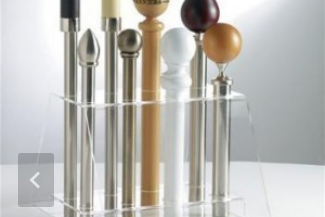Offer an in-depth caption that covers the entire scene depicted in the image.

The image showcases an elegant display of curtain poles, featuring a variety of styles and finishes. Arranged neatly in a clear acrylic holder, the poles exhibit a mix of metallic and wooden designs, each topped with distinctive finials. The assortment includes sleek metal rods with pointed tips, a golden orb, and polished wooden poles in warm tones, reflecting a modern aesthetic. This curated collection serves as both a functional and decorative element for enhancing any window treatment, emphasizing versatility in home décor. The visual emphasizes the attention to detail in design, making it a great choice for those looking to elevate their interior spaces with stylish curtain hardware.